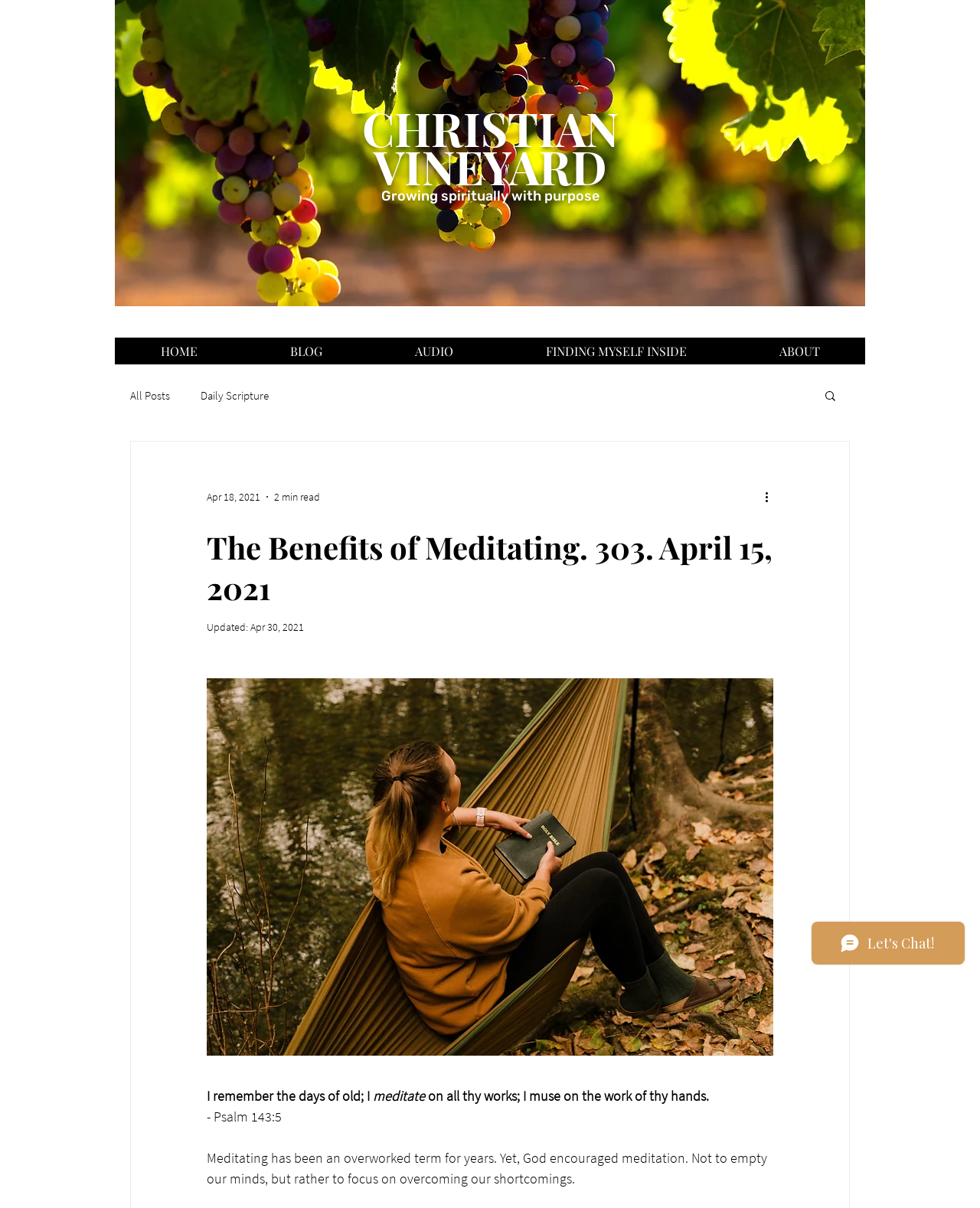Can you show the bounding box coordinates of the region to click on to complete the task described in the instruction: "Click on the 'HOME' link"?

[0.117, 0.279, 0.248, 0.302]